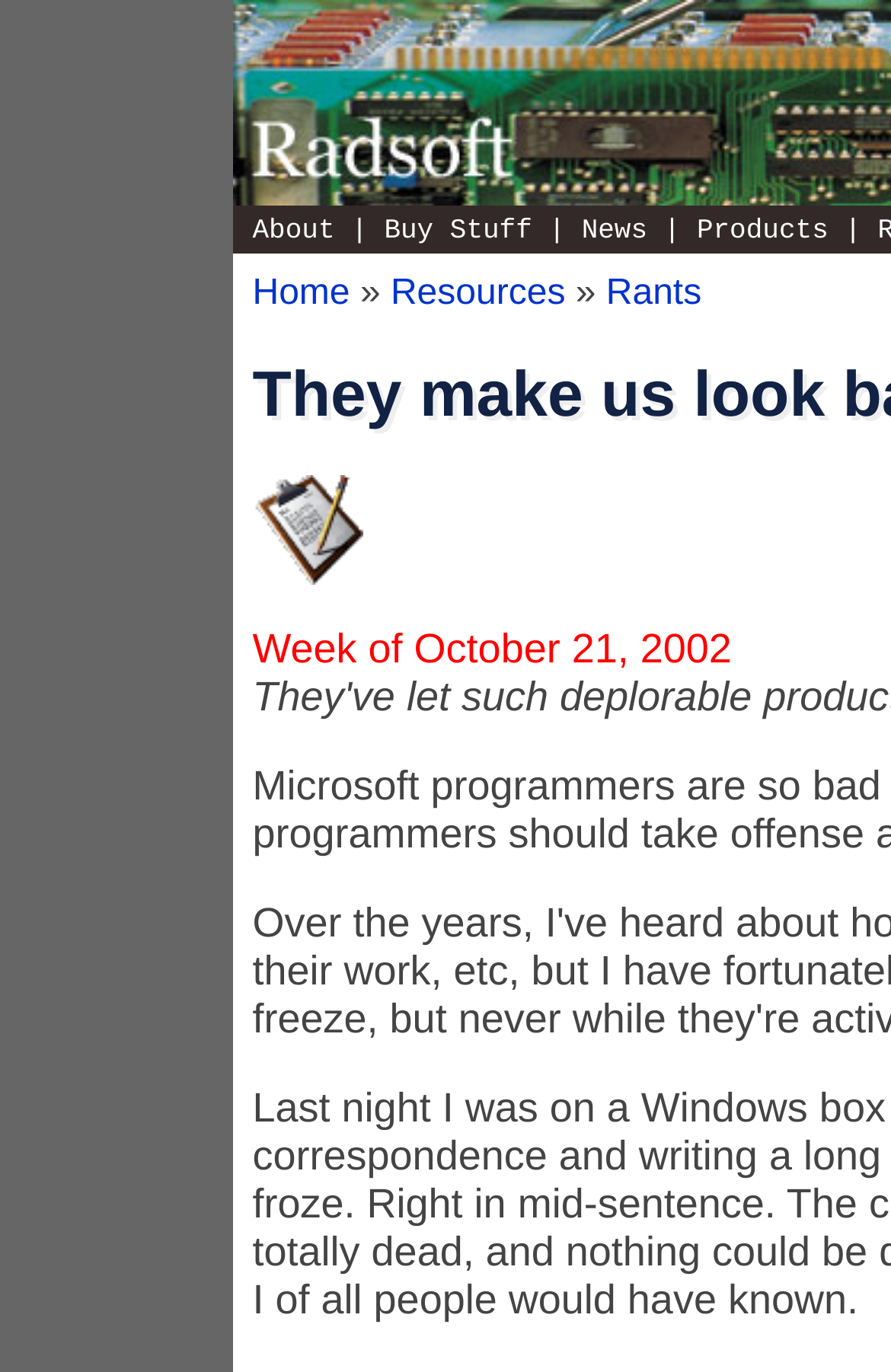Use a single word or phrase to answer the question:
How many columns are in the top menu?

1